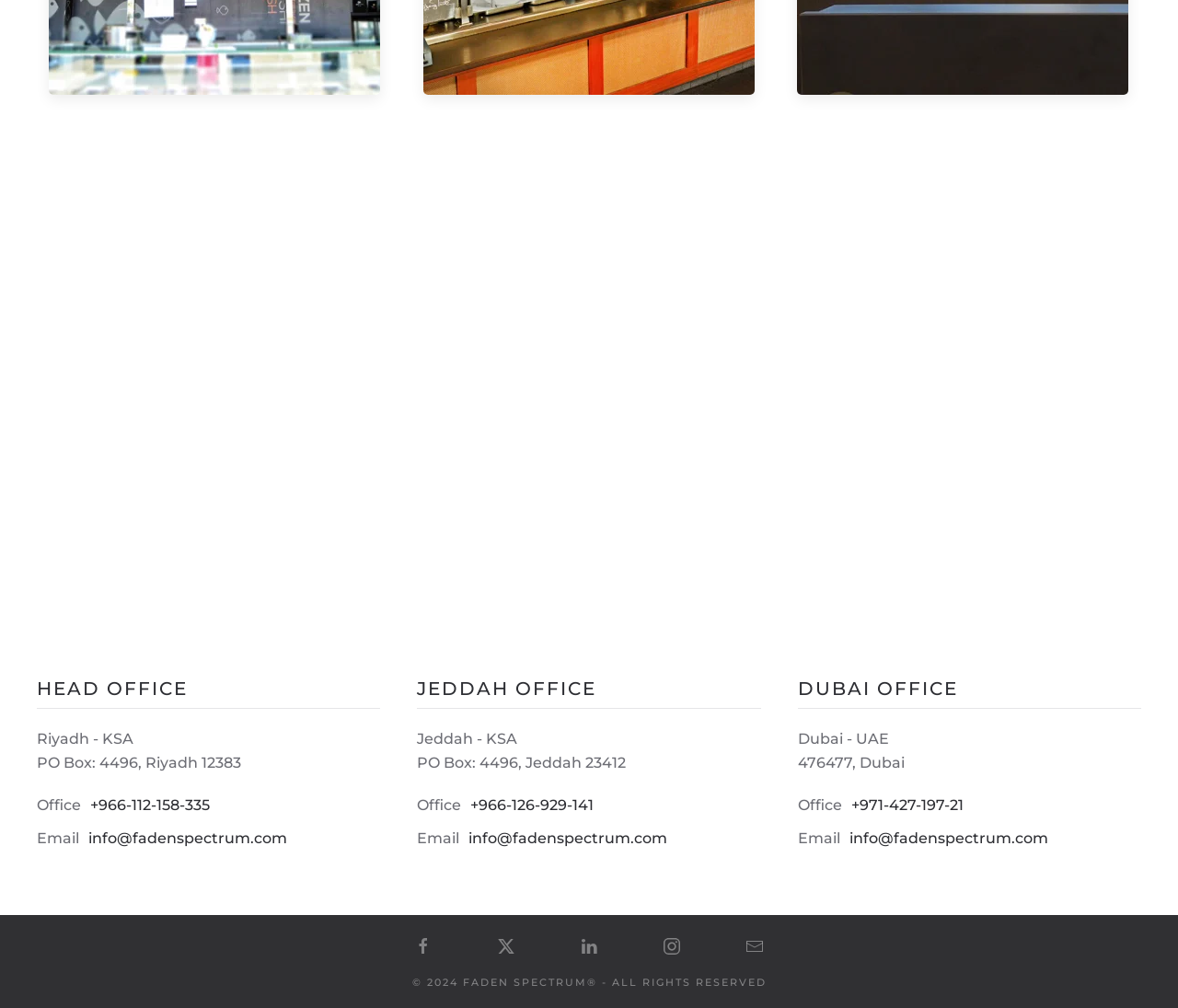What is the email address of the company?
Based on the image content, provide your answer in one word or a short phrase.

info@fadenspectrum.com